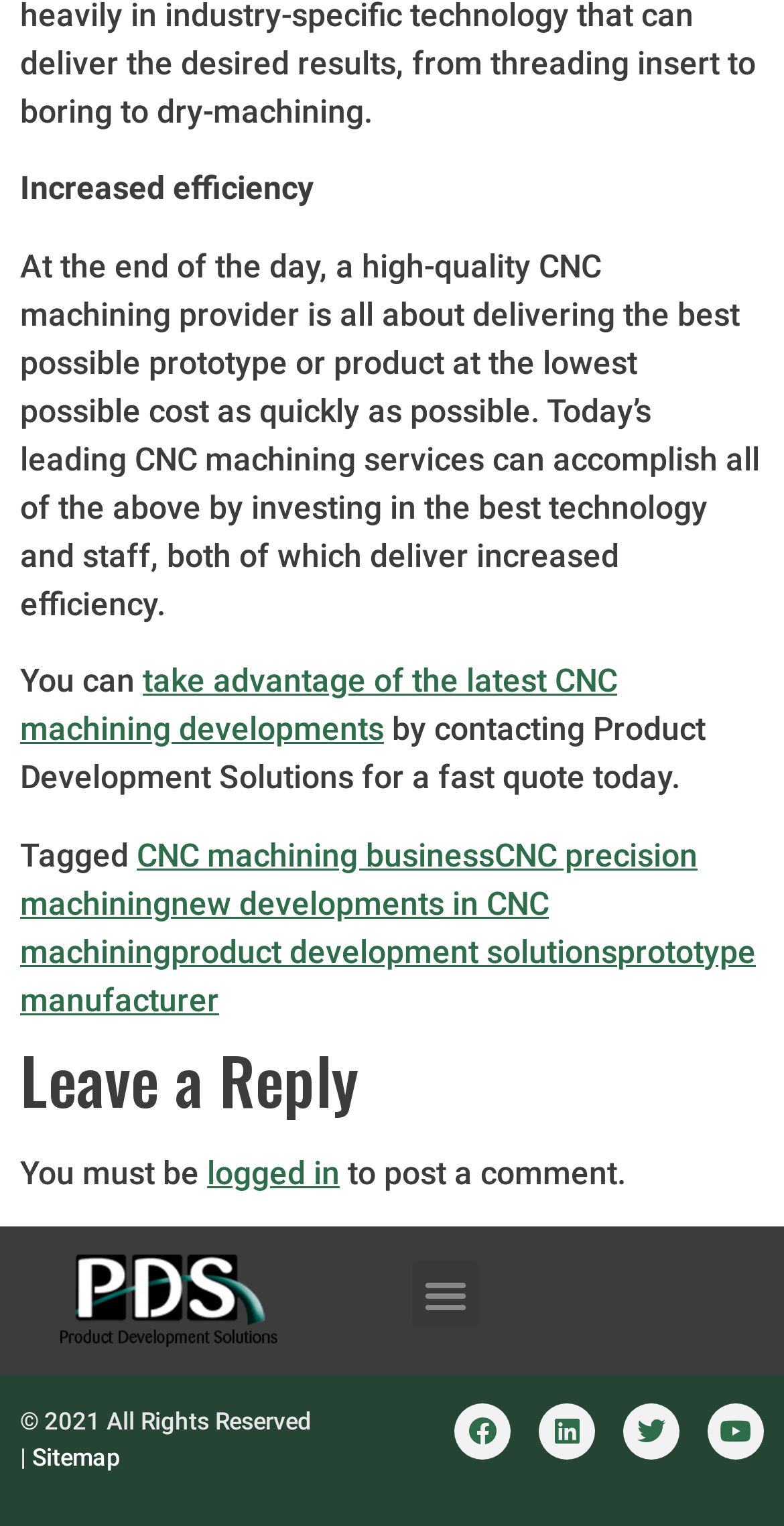Determine the bounding box coordinates of the element that should be clicked to execute the following command: "Click the link to view Sitemap".

[0.041, 0.946, 0.154, 0.965]